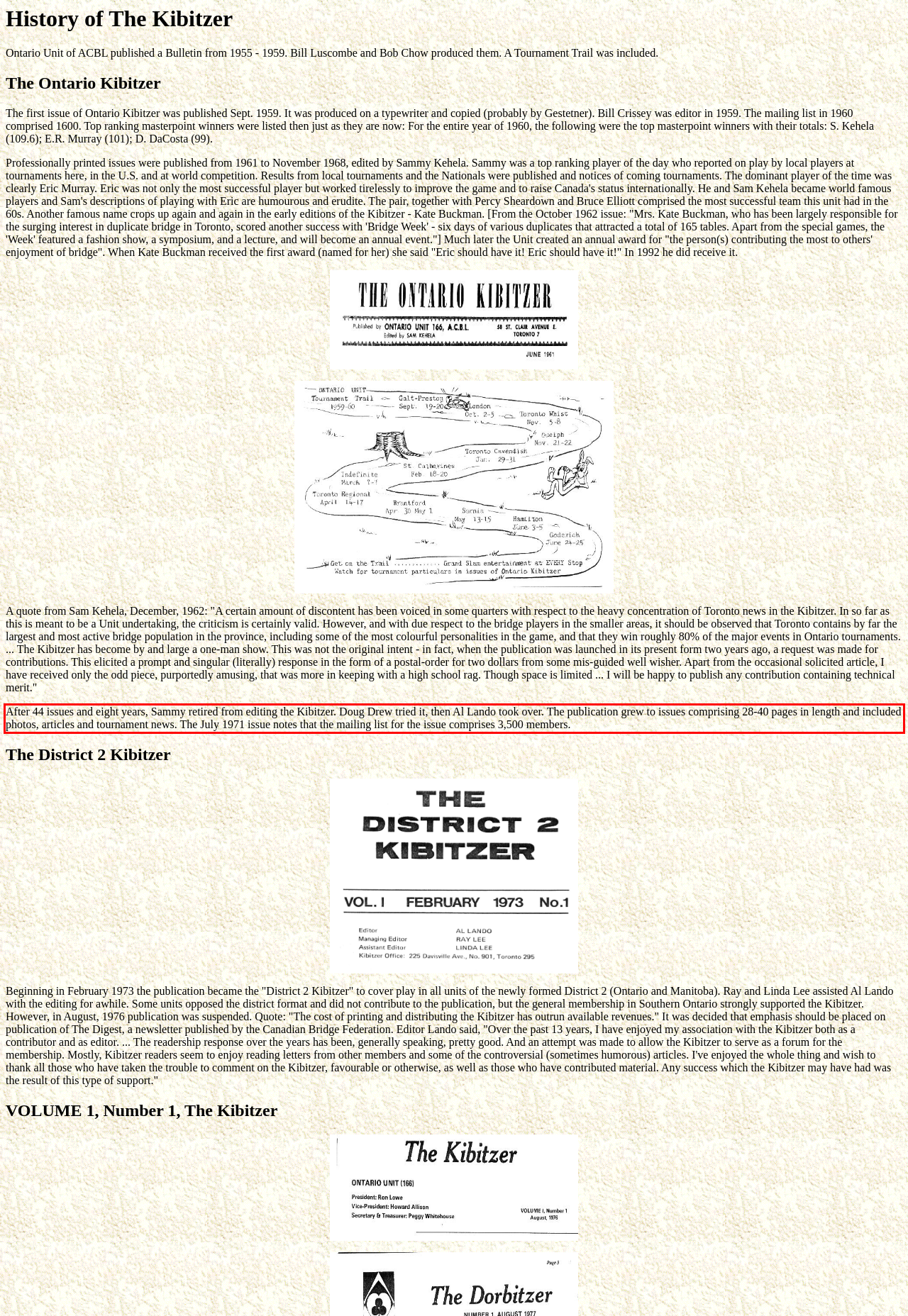With the given screenshot of a webpage, locate the red rectangle bounding box and extract the text content using OCR.

After 44 issues and eight years, Sammy retired from editing the Kibitzer. Doug Drew tried it, then Al Lando took over. The publication grew to issues comprising 28-40 pages in length and included photos, articles and tournament news. The July 1971 issue notes that the mailing list for the issue comprises 3,500 members.